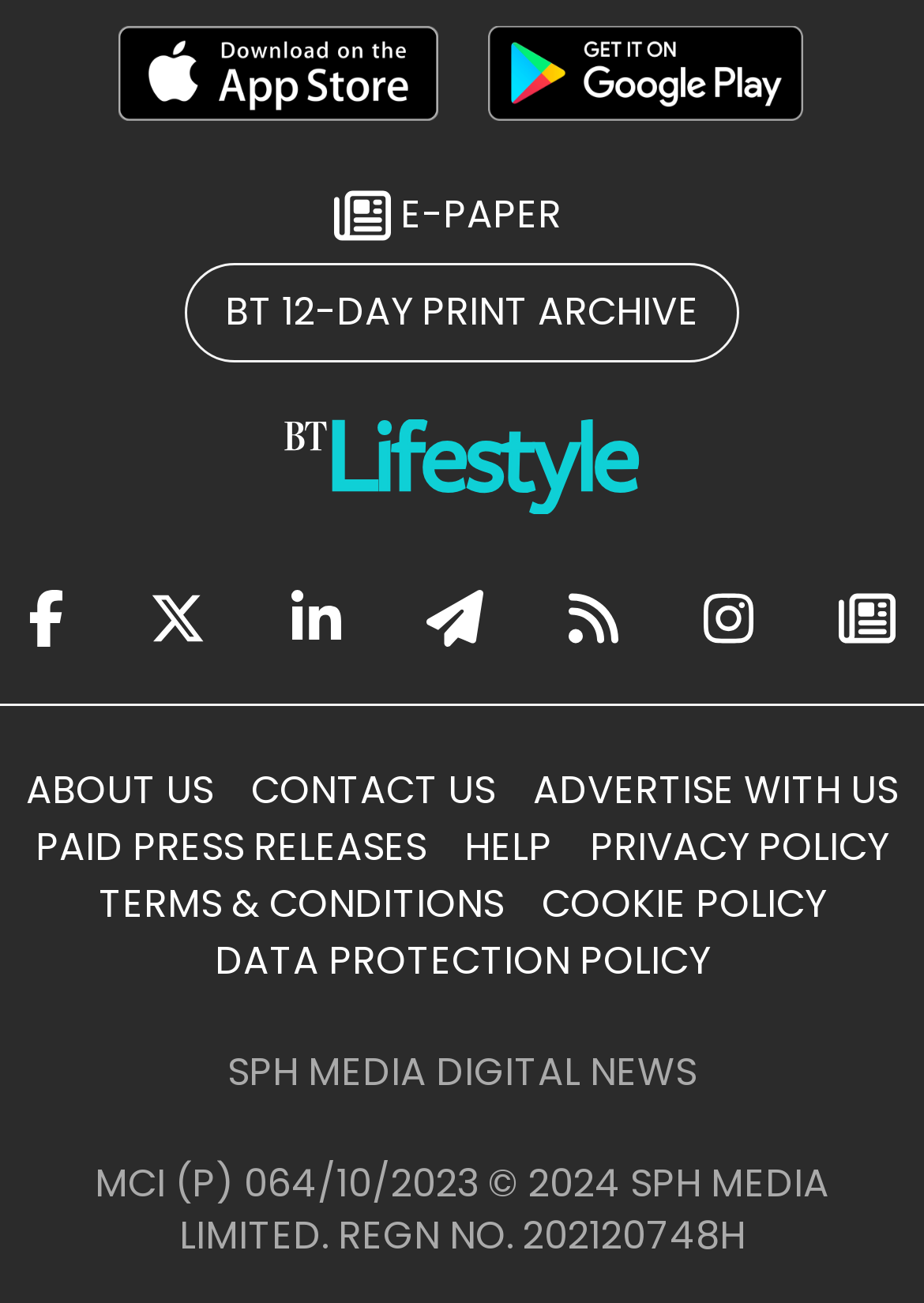Find the bounding box coordinates of the clickable area that will achieve the following instruction: "Subscribe to Epaper".

[0.908, 0.439, 0.969, 0.512]